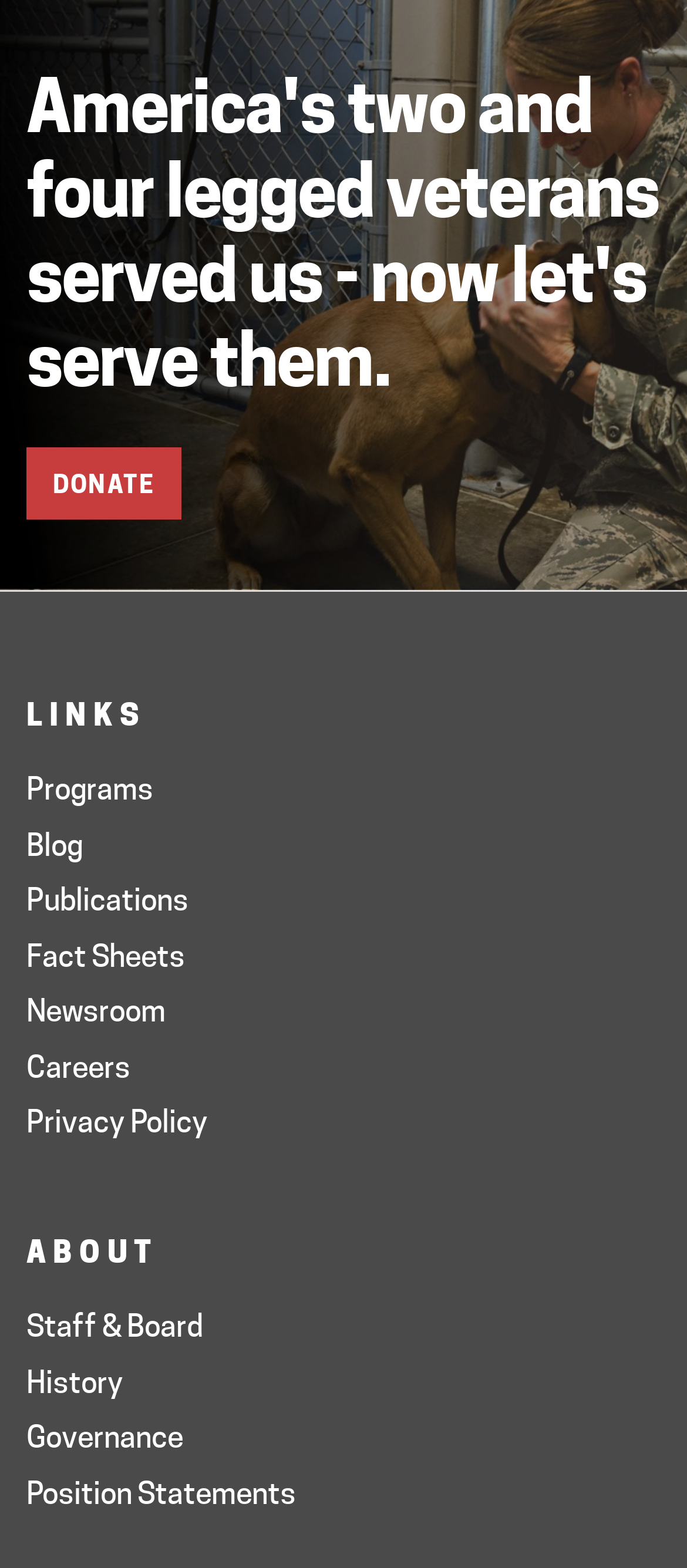Using the provided element description: "icon-rss RSS Feed", identify the bounding box coordinates. The coordinates should be four floats between 0 and 1 in the order [left, top, right, bottom].

[0.438, 0.909, 0.515, 0.943]